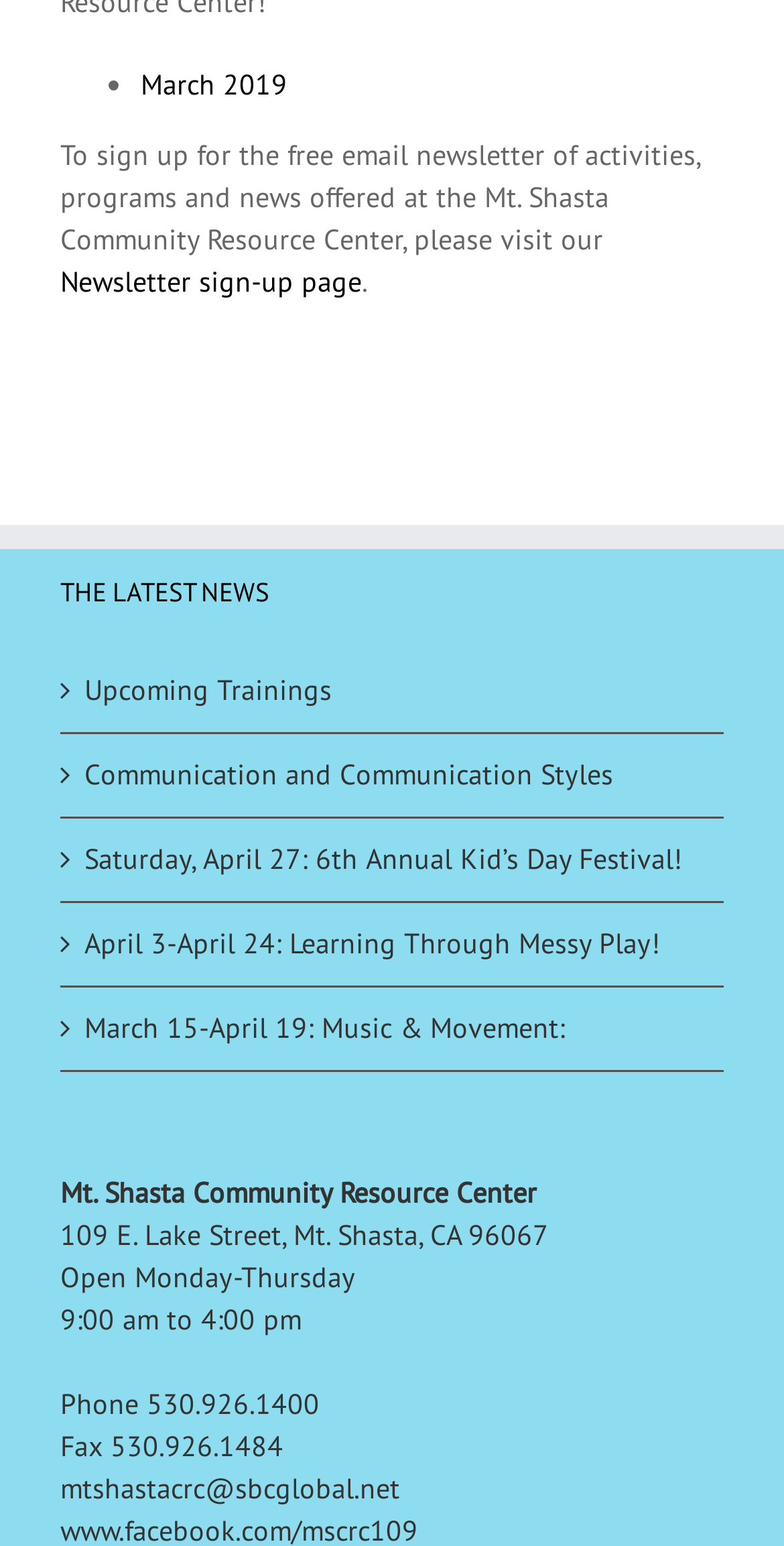Select the bounding box coordinates of the element I need to click to carry out the following instruction: "Check the latest news".

[0.077, 0.371, 0.923, 0.397]